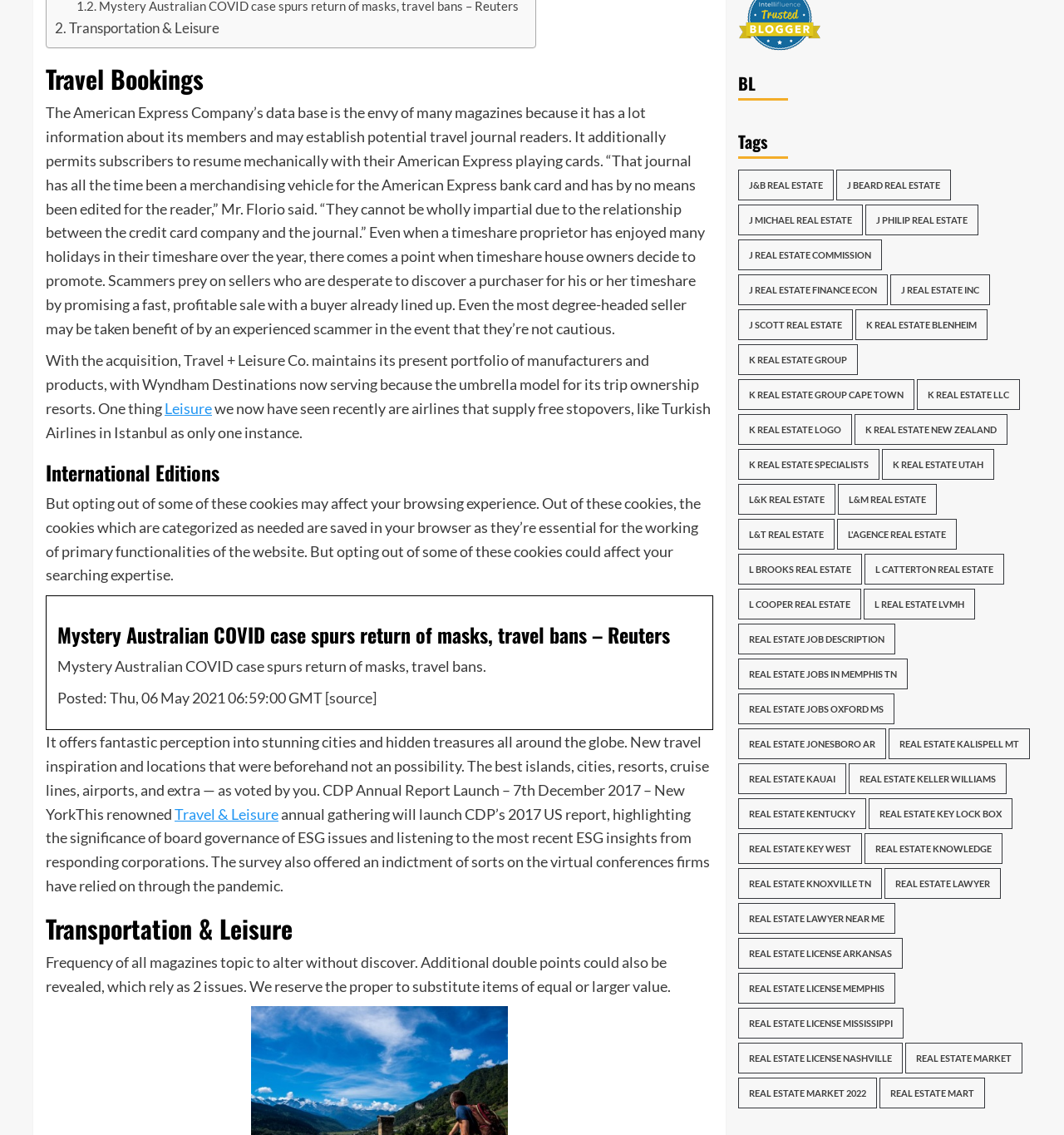Provide a brief response to the question below using a single word or phrase: 
What is the name of the company mentioned in the article?

American Express